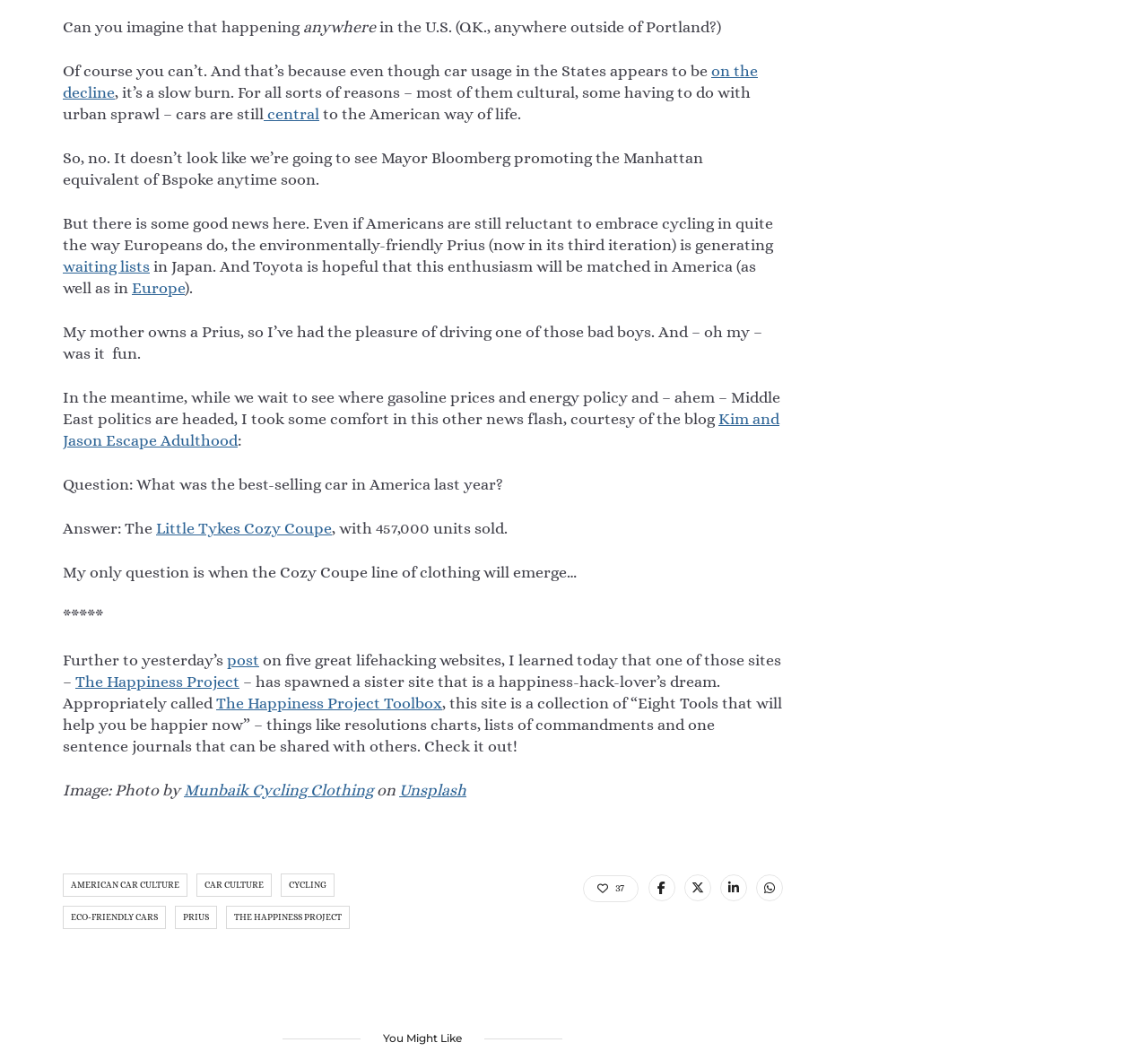Find the bounding box coordinates for the element that must be clicked to complete the instruction: "Explore the Happiness Project Toolbox". The coordinates should be four float numbers between 0 and 1, indicated as [left, top, right, bottom].

[0.188, 0.655, 0.385, 0.672]